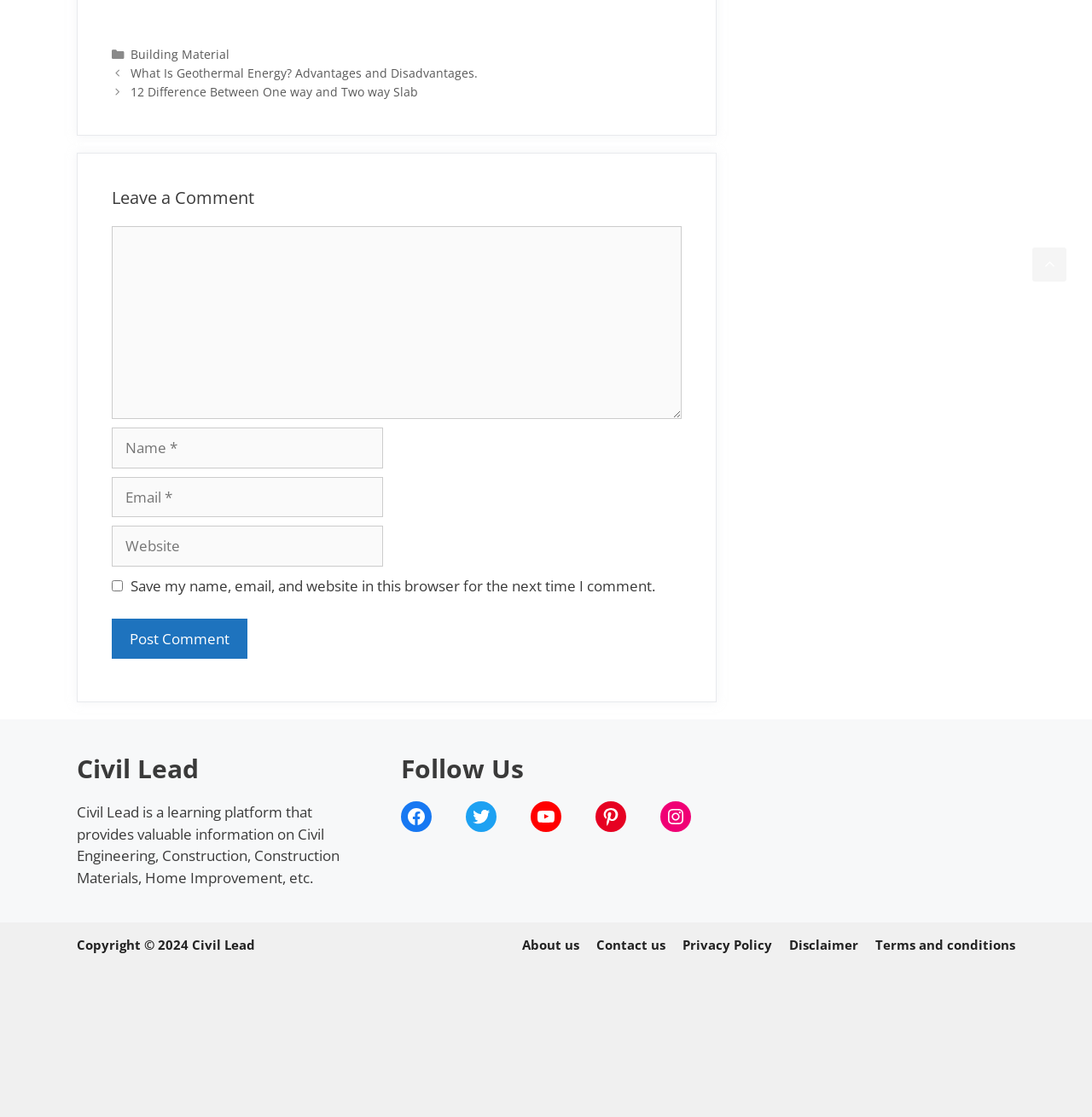What is the category of the post 'What Is Geothermal Energy? Advantages and Disadvantages.'?
Look at the image and answer the question with a single word or phrase.

Building Material